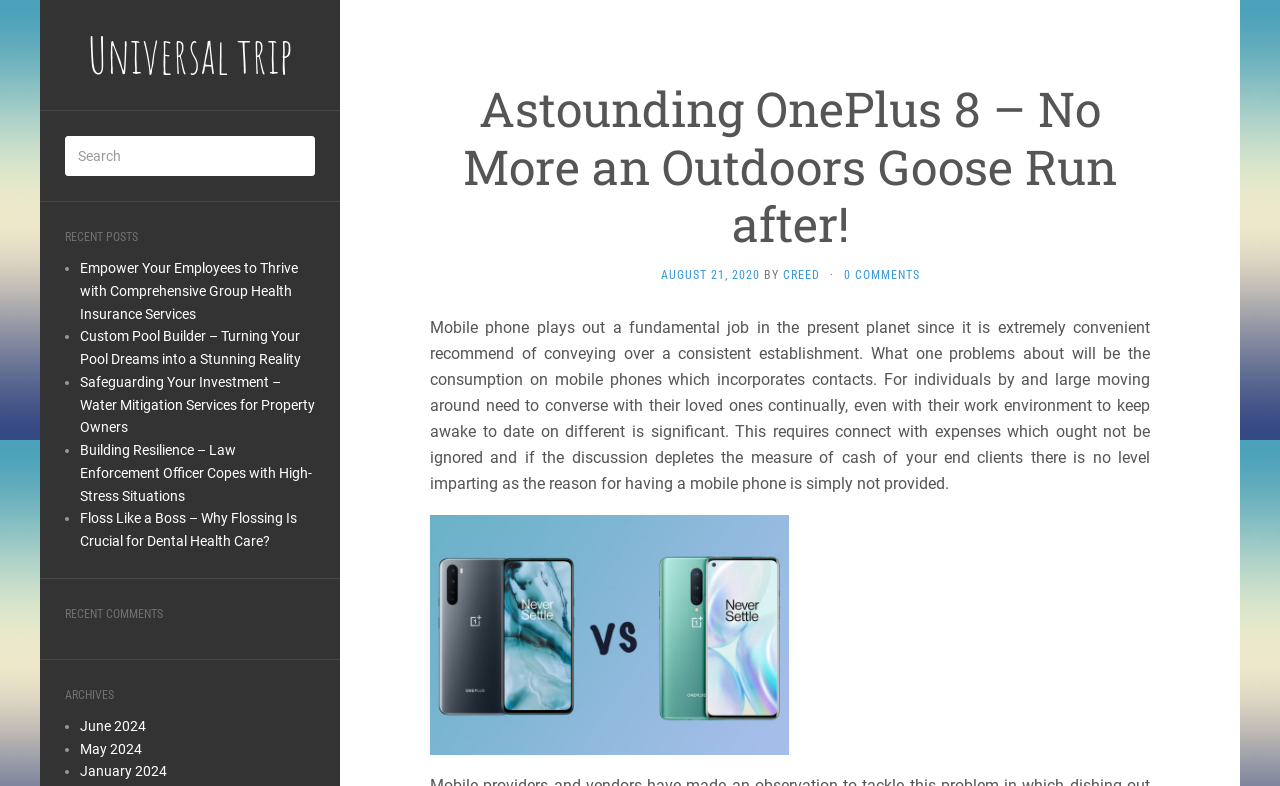Identify the bounding box coordinates for the region to click in order to carry out this instruction: "Click on Archives". Provide the coordinates using four float numbers between 0 and 1, formatted as [left, top, right, bottom].

[0.051, 0.871, 0.246, 0.897]